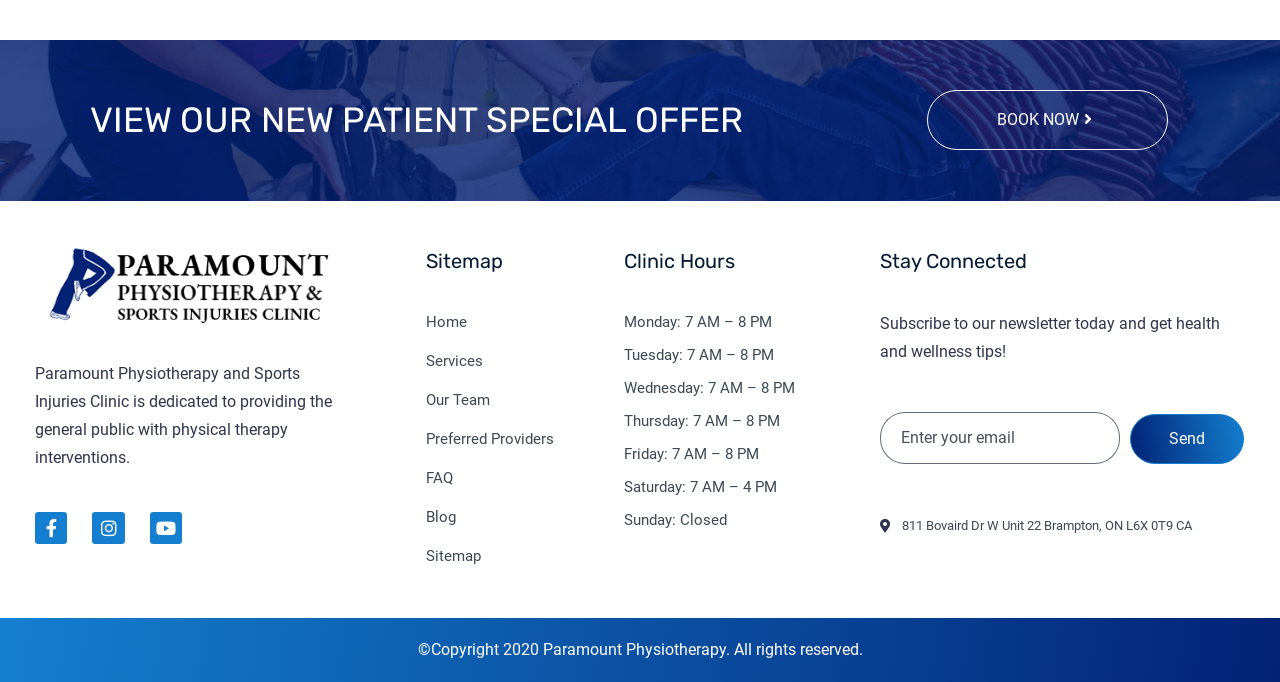What is the clinic's special offer?
Examine the image and provide an in-depth answer to the question.

The webpage has a heading 'VIEW OUR NEW PATIENT SPECIAL OFFER' which suggests that the clinic is offering a special deal for new patients.